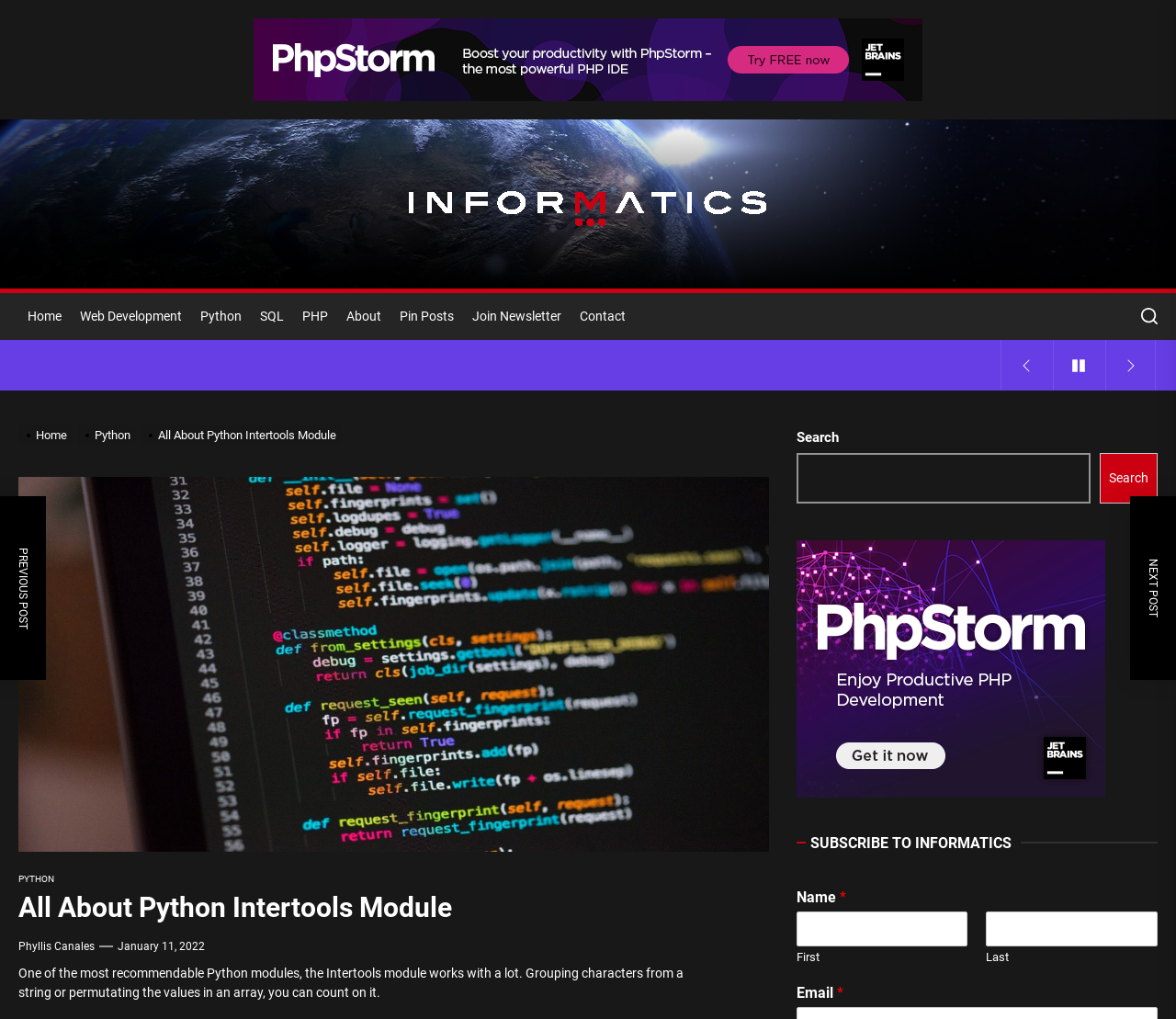Explain the webpage in detail.

The webpage is about the Python Intertools module, with a focus on its features and uses. At the top, there is a header section with an advertisement image and a link to "Informatics". Below this, there is a horizontal navigation menu with links to various topics, including "Home", "Web Development", "Python", "SQL", "PHP", "About", "Pin Posts", "Join Newsletter", and "Contact".

On the right side of the page, there are four buttons, likely for social media or sharing purposes. Below the navigation menu, there is a breadcrumbs navigation section, showing the current page's location in the website's hierarchy.

The main content of the page is headed by a title, "All About Python Intertools Module", followed by a brief description of the module, stating that it is one of the most recommendable Python modules and that it can be used for grouping characters from a string or permutating the values in an array.

Below this, there is a section with the author's name, "Phyllis Canales", and the publication date, "January 11, 2022". On the right side of the page, there is a search bar with a search button. Further down, there is a heading "SUBSCRIBE TO INFORMATICS" followed by a form to enter a name and email address to subscribe to a newsletter.

Overall, the webpage appears to be a blog post or article about the Python Intertools module, with a focus on its features and uses, and with additional sections for navigation, search, and subscription.